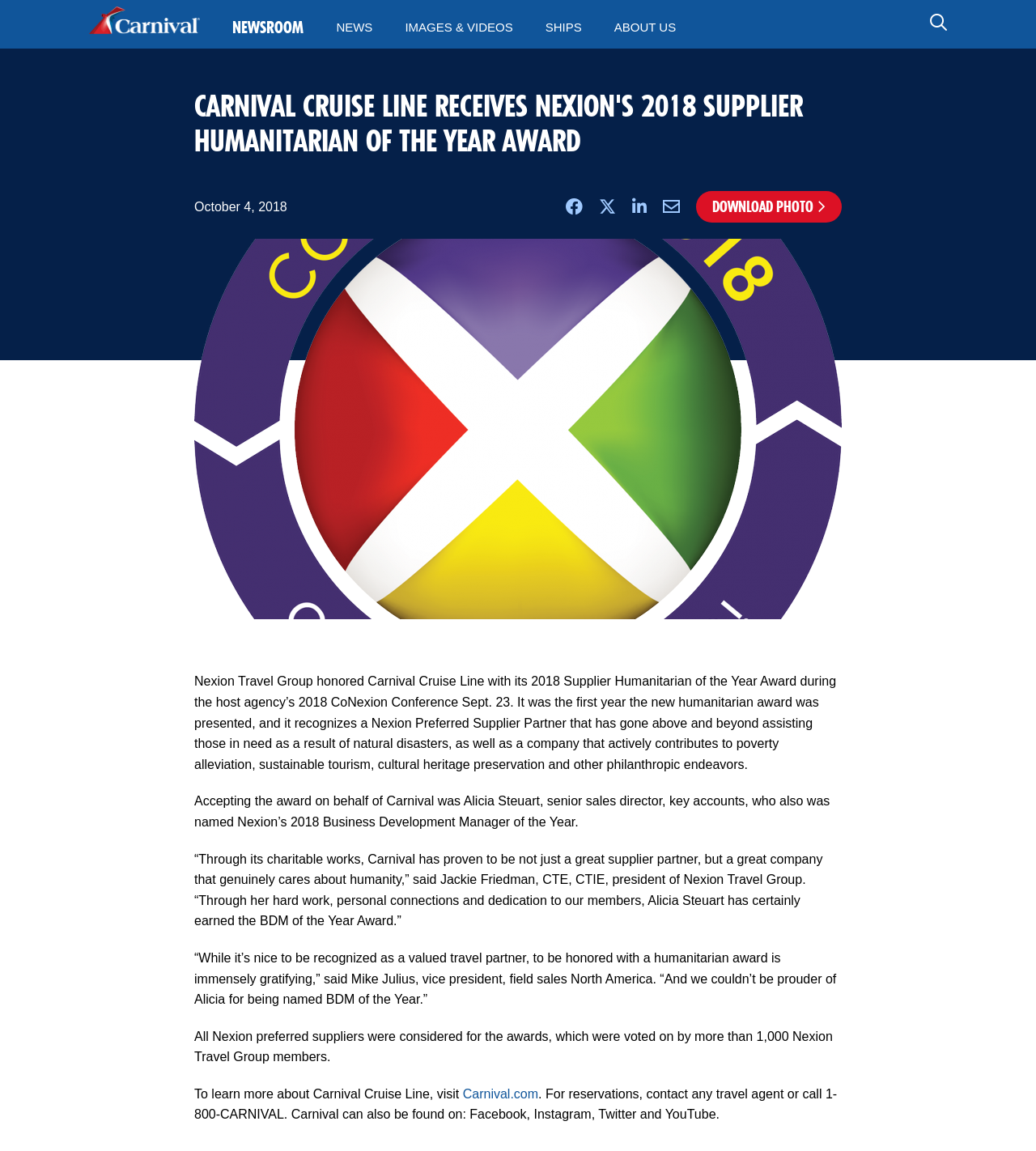Please determine the bounding box coordinates of the section I need to click to accomplish this instruction: "View IMAGES & VIDEOS".

[0.375, 0.005, 0.511, 0.043]